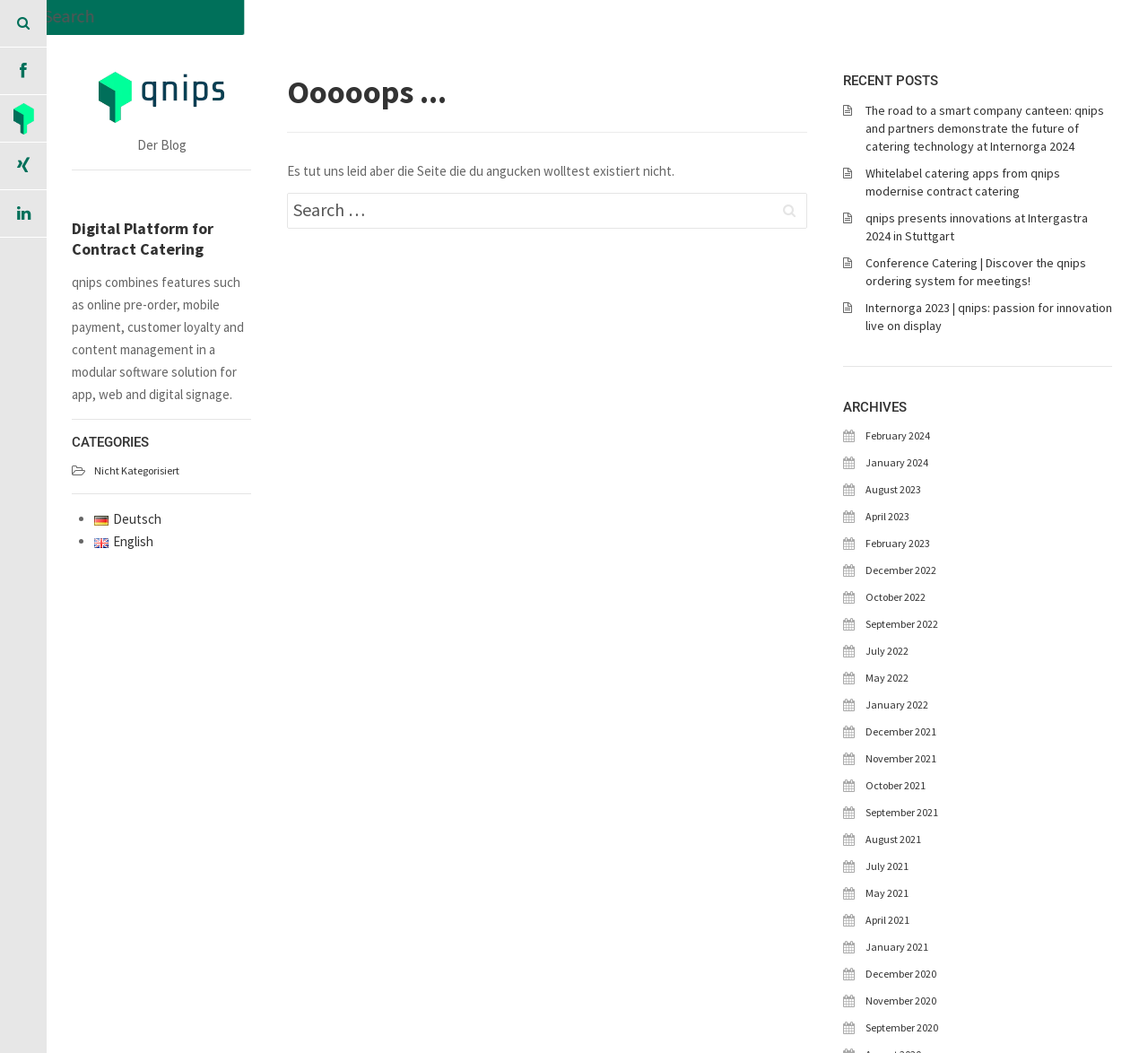Determine the bounding box coordinates of the region that needs to be clicked to achieve the task: "Read the first blog post".

[0.754, 0.097, 0.962, 0.146]